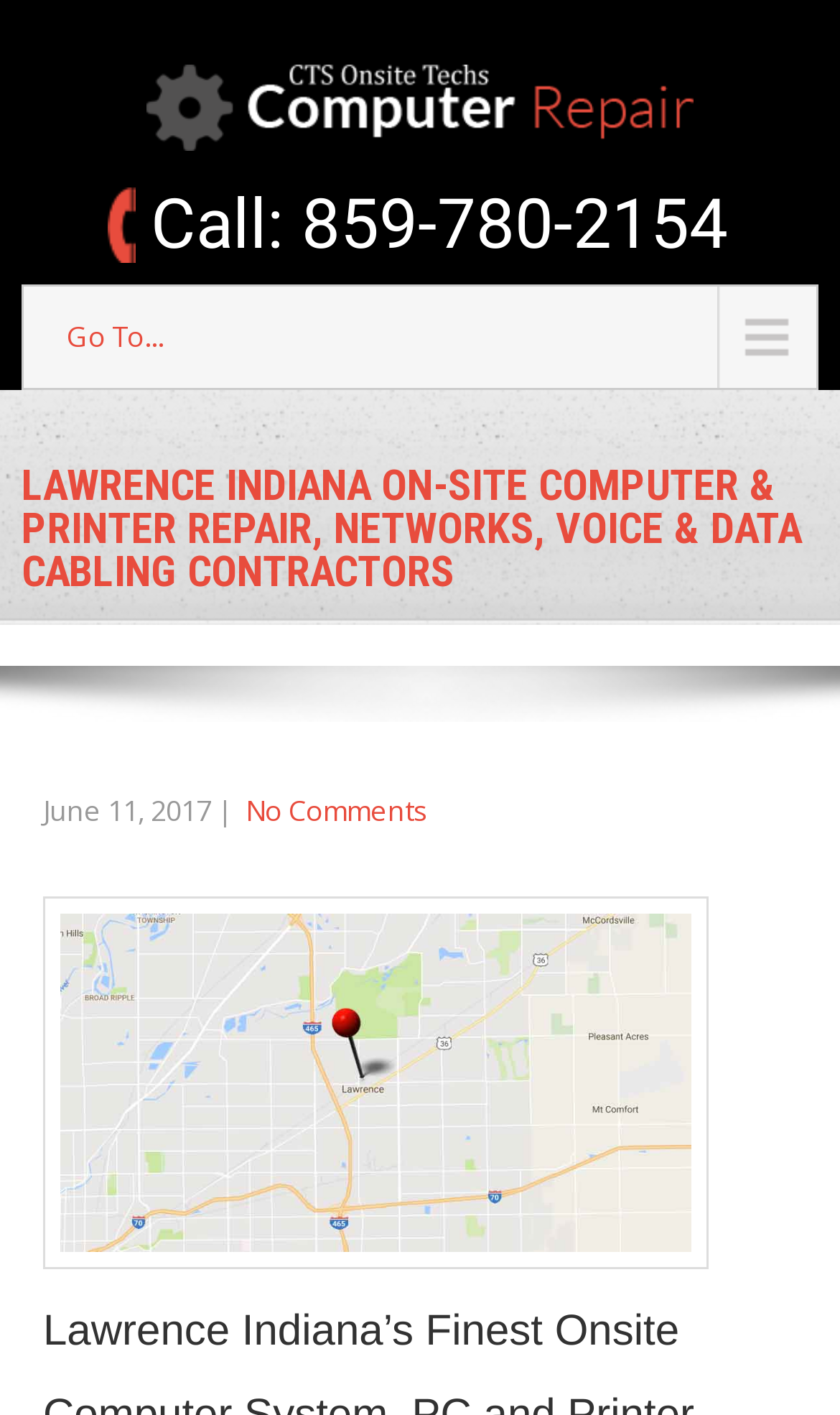By analyzing the image, answer the following question with a detailed response: What is the purpose of the 'Go To...' link?

I inferred this by looking at the link element 'Go To...' which is located at the top of the webpage, suggesting that it is a navigation link to another page or section.